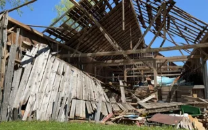Provide an in-depth description of all elements within the image.

The image captures the aftermath of severe weather, showcasing the skeletal remains of a barn that has suffered significant damage. The structure's roof is partially caved in, leaving beams exposed against a clear blue sky. The walls, composed of weathered wooden planks, lean precariously, hinting at the destructive forces that have taken their toll. Debris strewn across the ground suggests a chaotic scene, raising concerns about safety and the impact on local agricultural operations. This imagery underscores the vulnerability of rural infrastructure to extreme weather events, resonating with the recent news about microbursts confirmed in Southwestern Ontario.